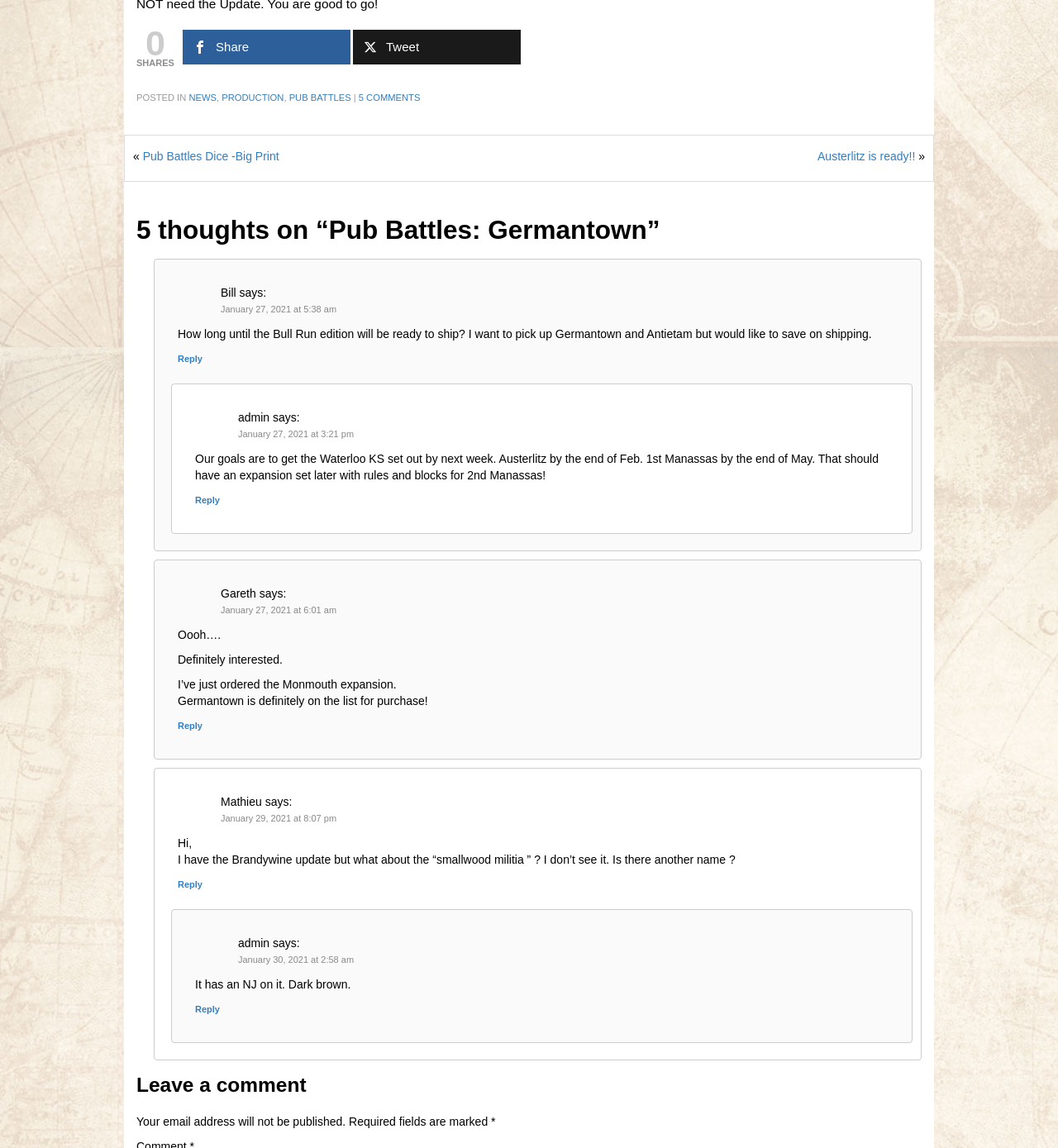Find and indicate the bounding box coordinates of the region you should select to follow the given instruction: "Click on the 'NEWS' link".

[0.178, 0.081, 0.205, 0.089]